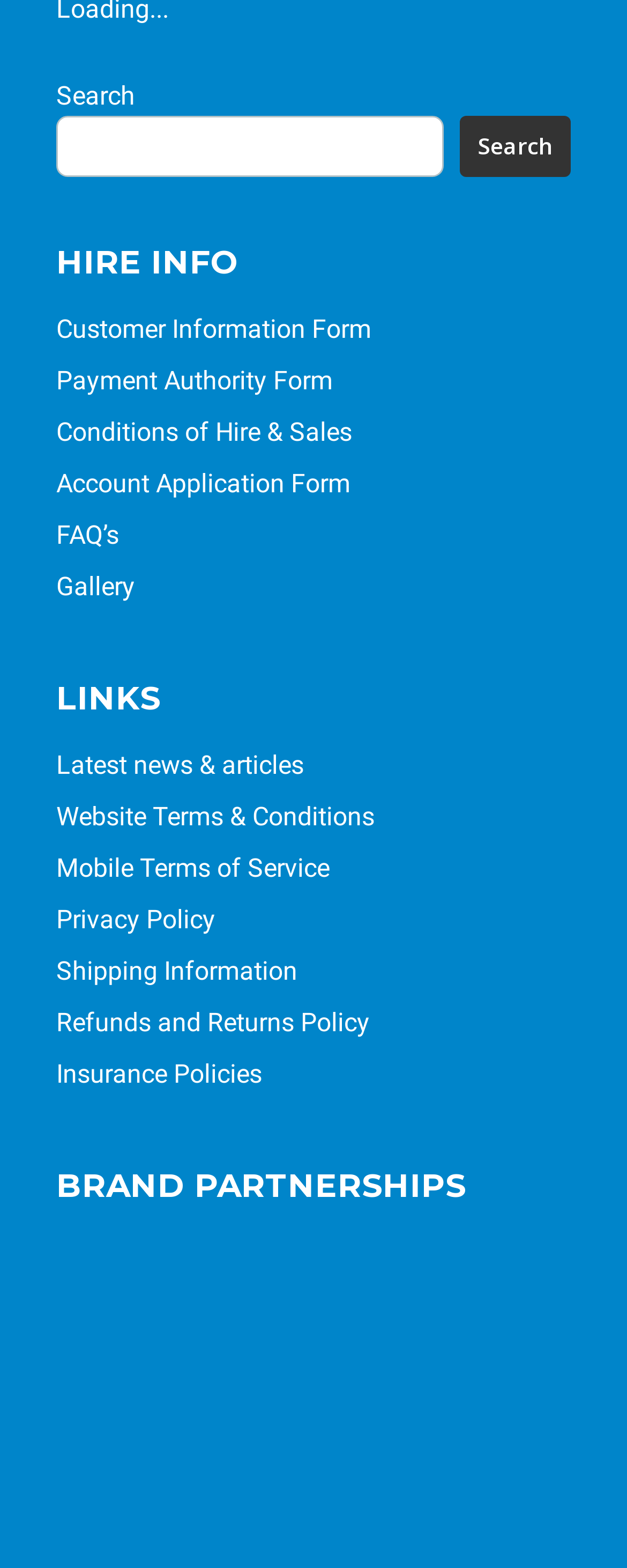Can you provide the bounding box coordinates for the element that should be clicked to implement the instruction: "View Customer Information Form"?

[0.09, 0.2, 0.592, 0.219]